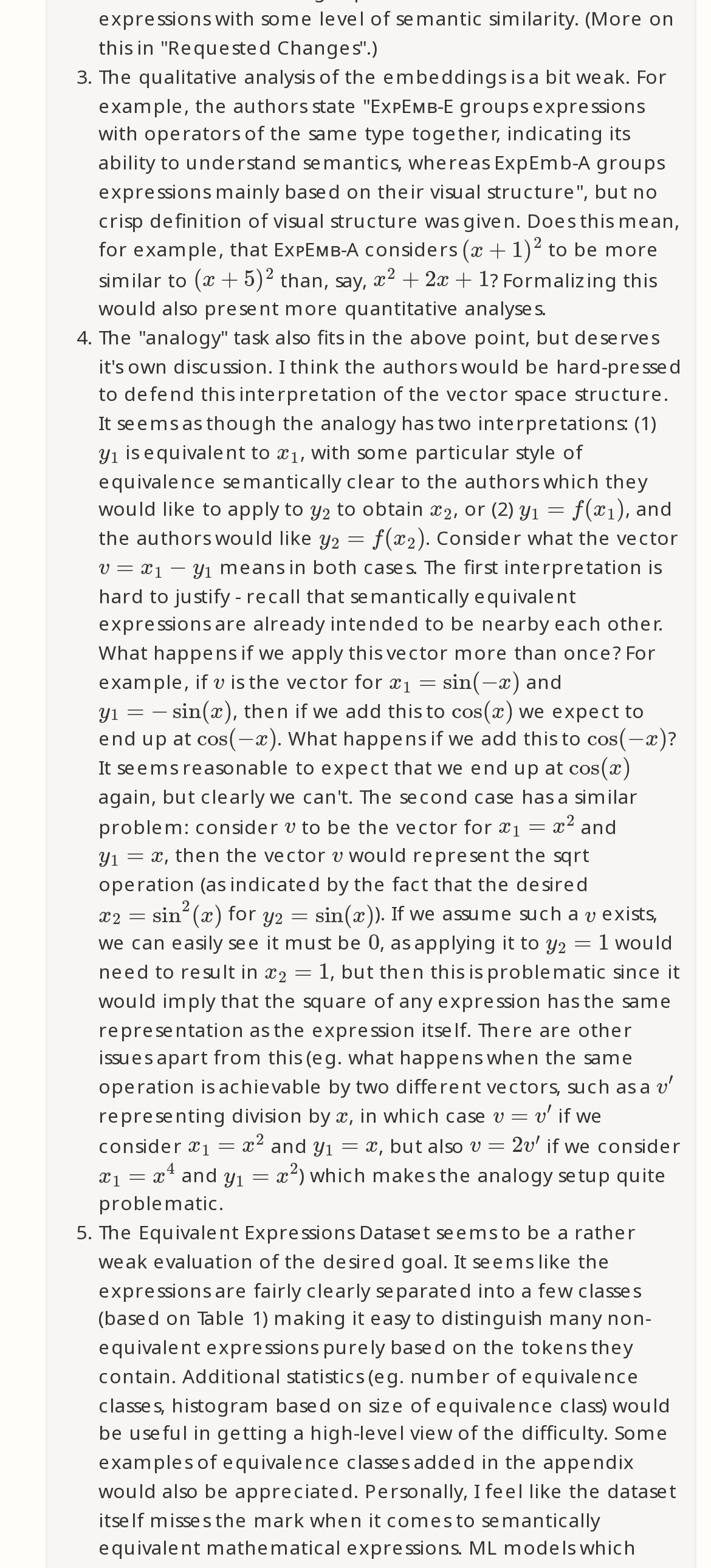Provide the bounding box for the UI element matching this description: "(x+1)2".

[0.649, 0.148, 0.763, 0.168]